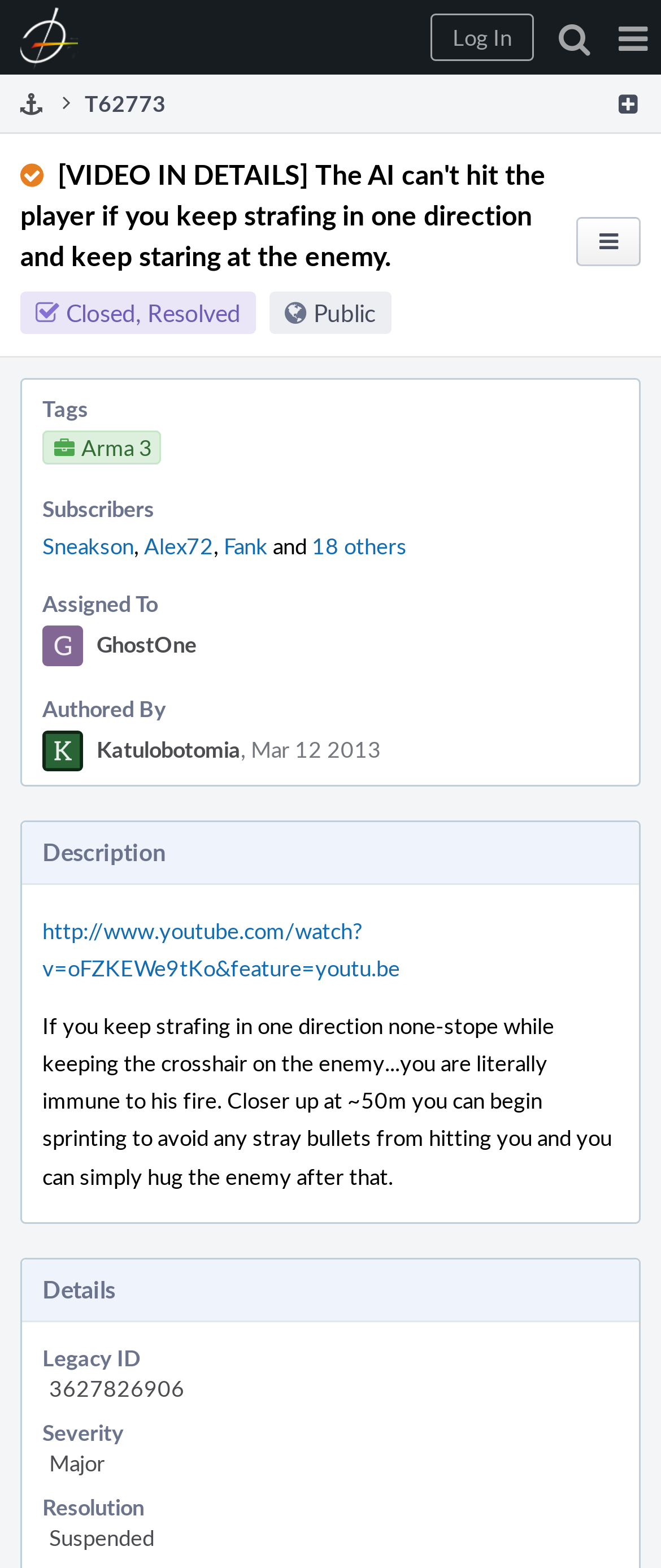Please determine the bounding box coordinates for the UI element described here. Use the format (top-left x, top-left y, bottom-right x, bottom-right y) with values bounded between 0 and 1: parent_node: GhostOne

[0.064, 0.399, 0.126, 0.425]